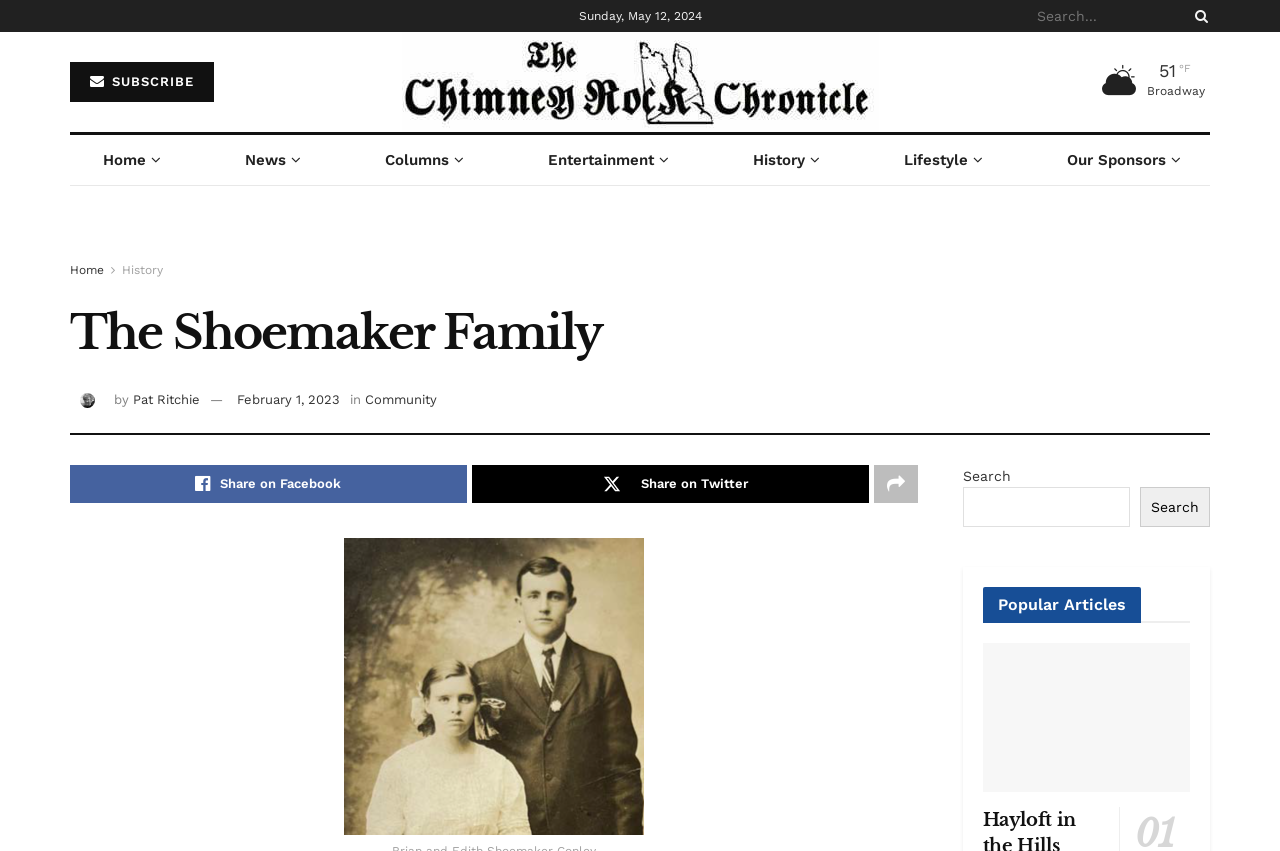Please locate the bounding box coordinates of the element's region that needs to be clicked to follow the instruction: "View the popular article about New AirBnB Hayloft". The bounding box coordinates should be provided as four float numbers between 0 and 1, i.e., [left, top, right, bottom].

[0.768, 0.756, 0.93, 0.93]